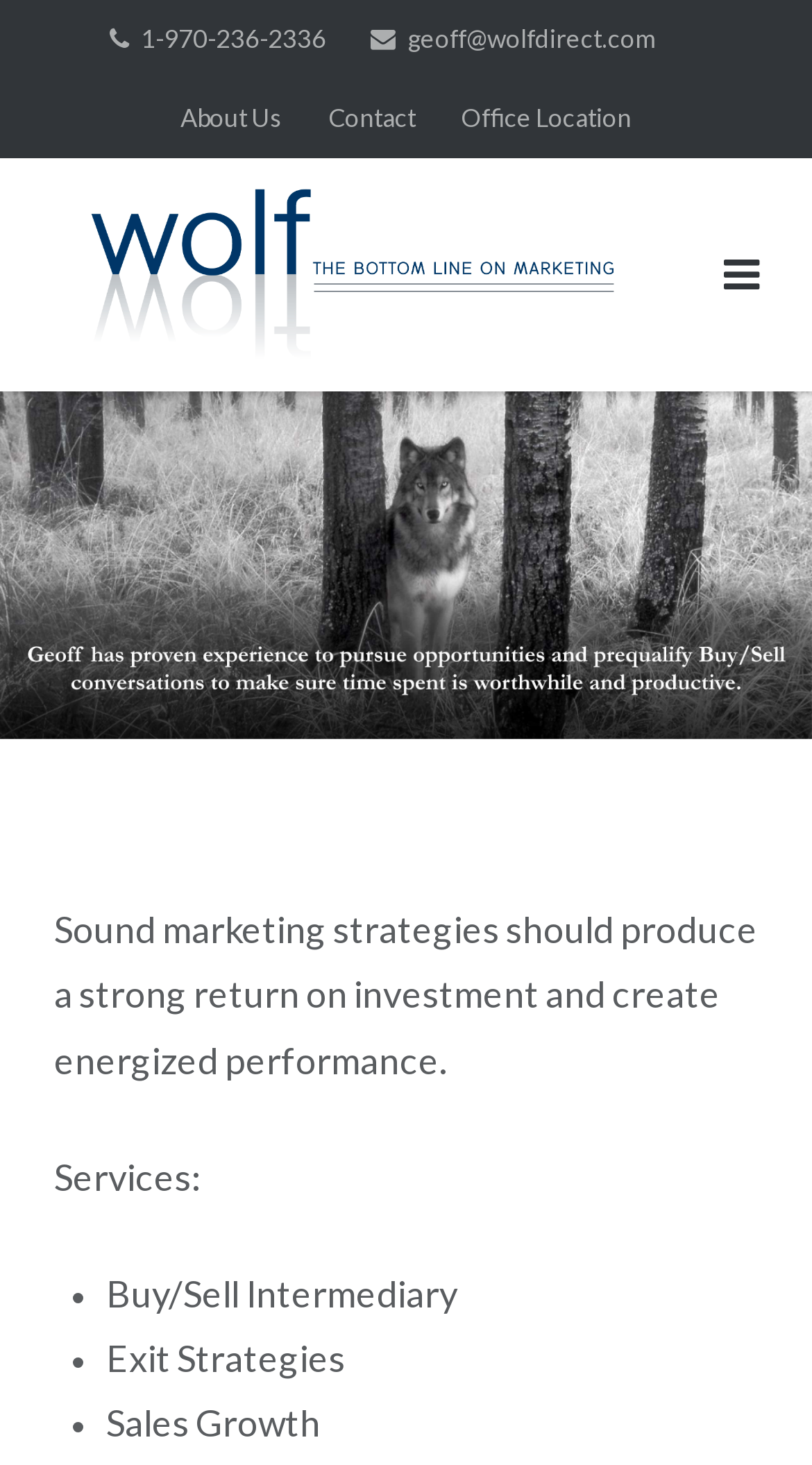Please determine the bounding box coordinates for the element that should be clicked to follow these instructions: "Call the phone number".

[0.135, 0.0, 0.401, 0.054]